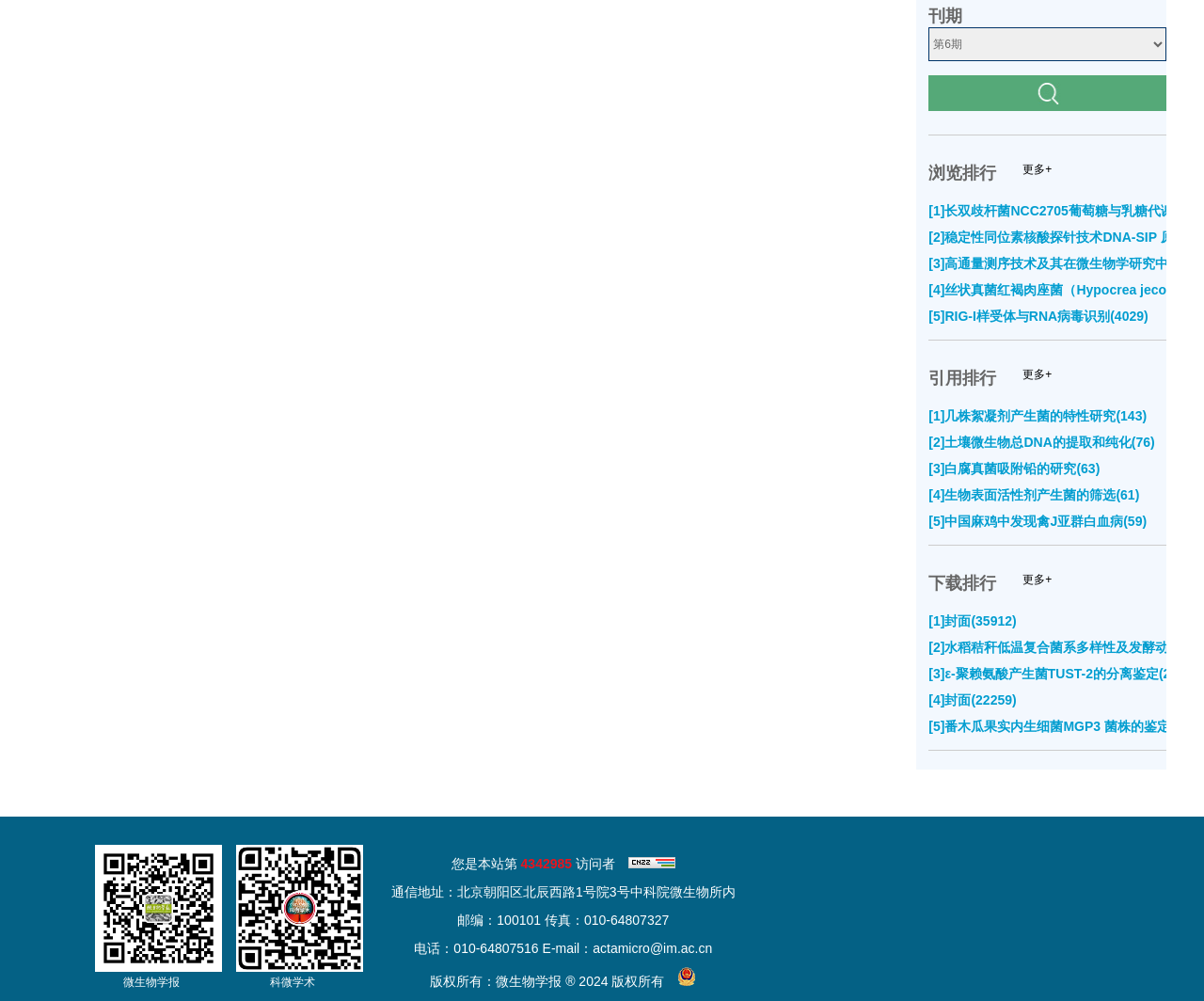Locate the bounding box coordinates of the UI element described by: "State & National Extension Partners". Provide the coordinates as four float numbers between 0 and 1, formatted as [left, top, right, bottom].

None